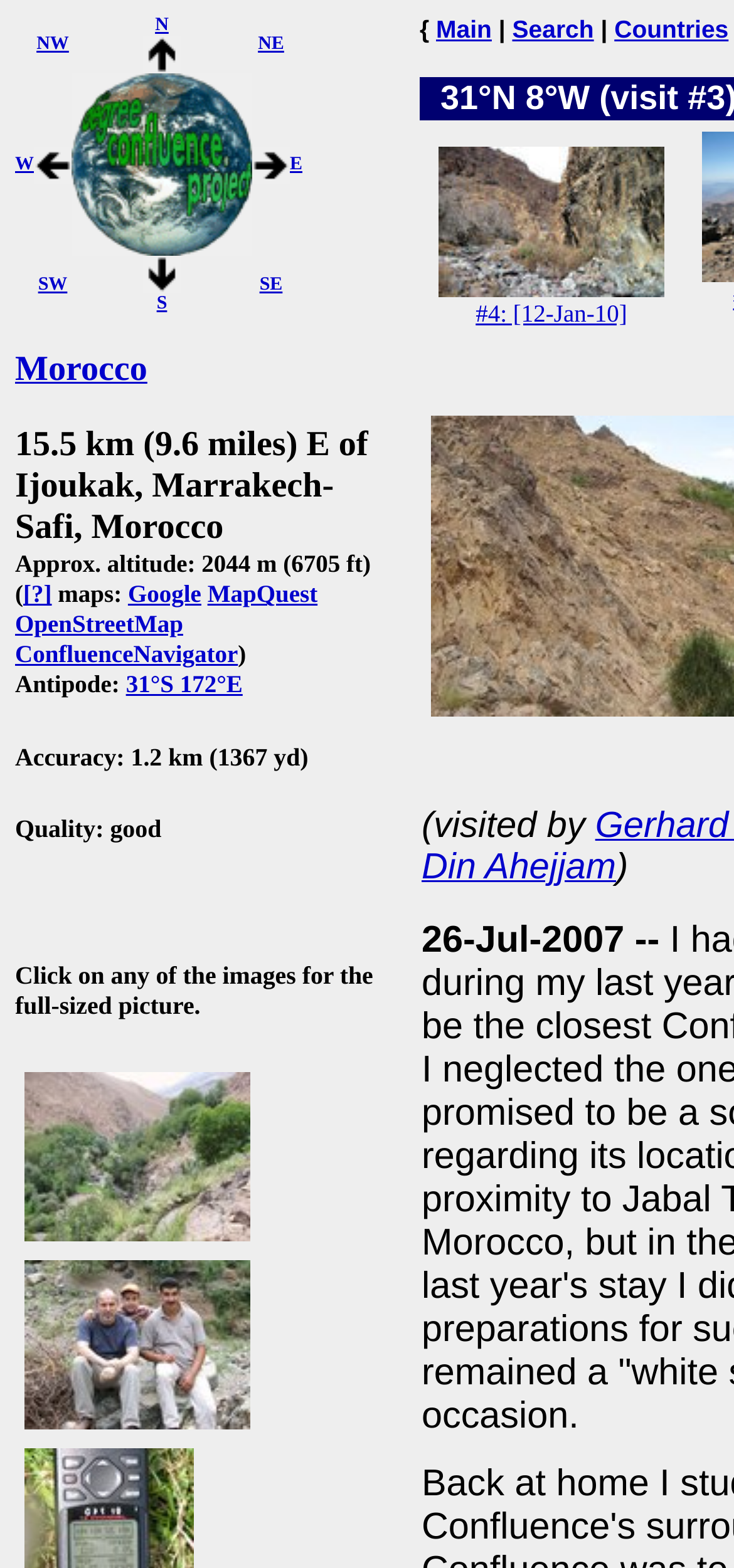Specify the bounding box coordinates for the region that must be clicked to perform the given instruction: "Visit the Morocco page".

[0.021, 0.223, 0.201, 0.248]